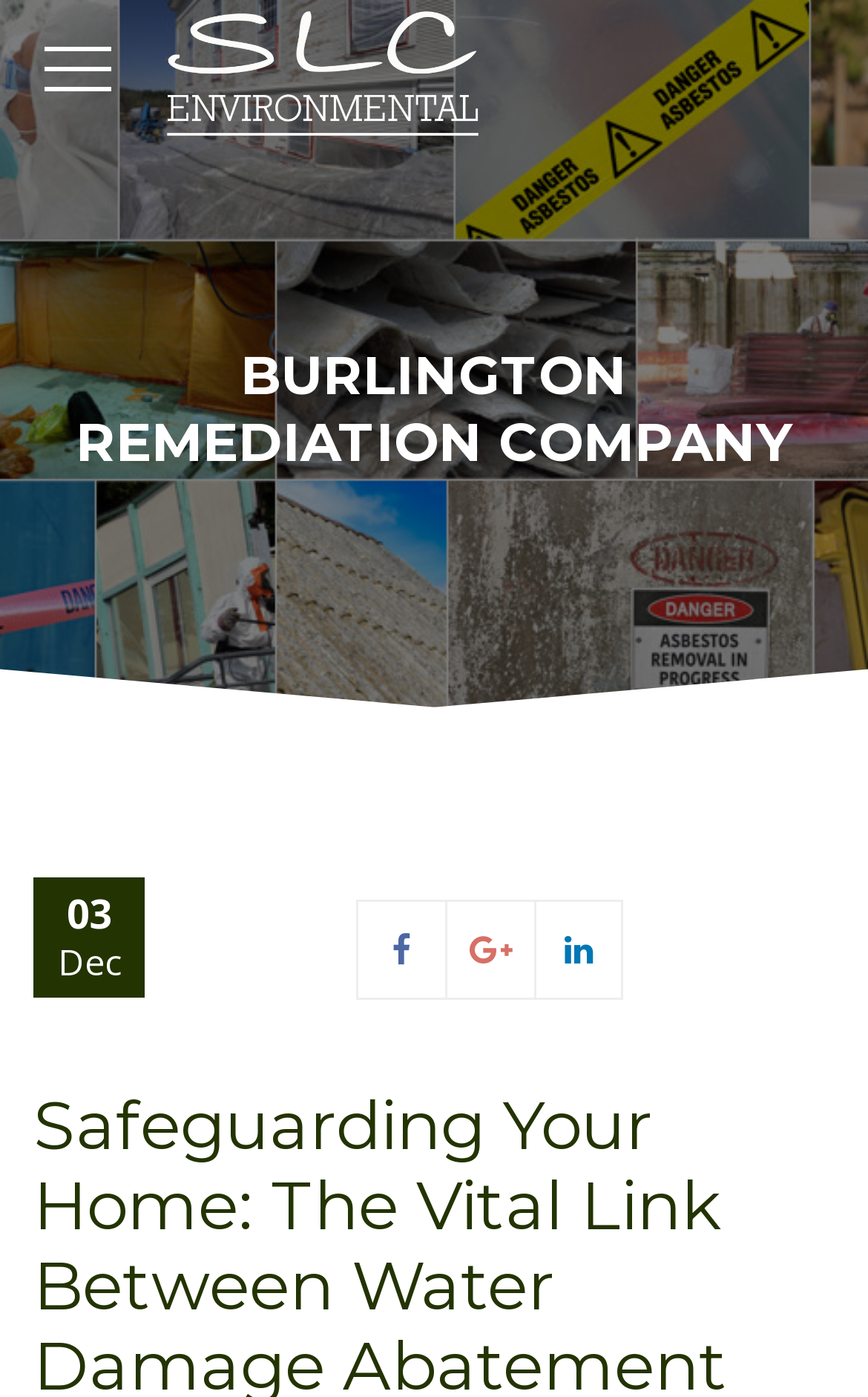Offer an in-depth caption of the entire webpage.

The webpage appears to be a company website, specifically for SLC Environmental, an Ontario-based asbestos and mold abatement specialist. At the top of the page, there is a logo image with the company name "SLC Environmental | Ontario Asbestos & Mould Abatement Specialists" which is also a clickable link. 

Below the logo, there is a prominent heading that reads "BURLINGTON REMEDIATION COMPANY". This heading is positioned near the top center of the page. 

To the right of the heading, there are three small icons, which are also clickable links. These icons are positioned in a horizontal row, with the first icon being a calendar symbol, followed by a thumbs up symbol, and then a clipboard symbol. 

On the same line as the icons, but to the left of the heading, there are two small pieces of text: "03" and "Dec", which likely represent a date.